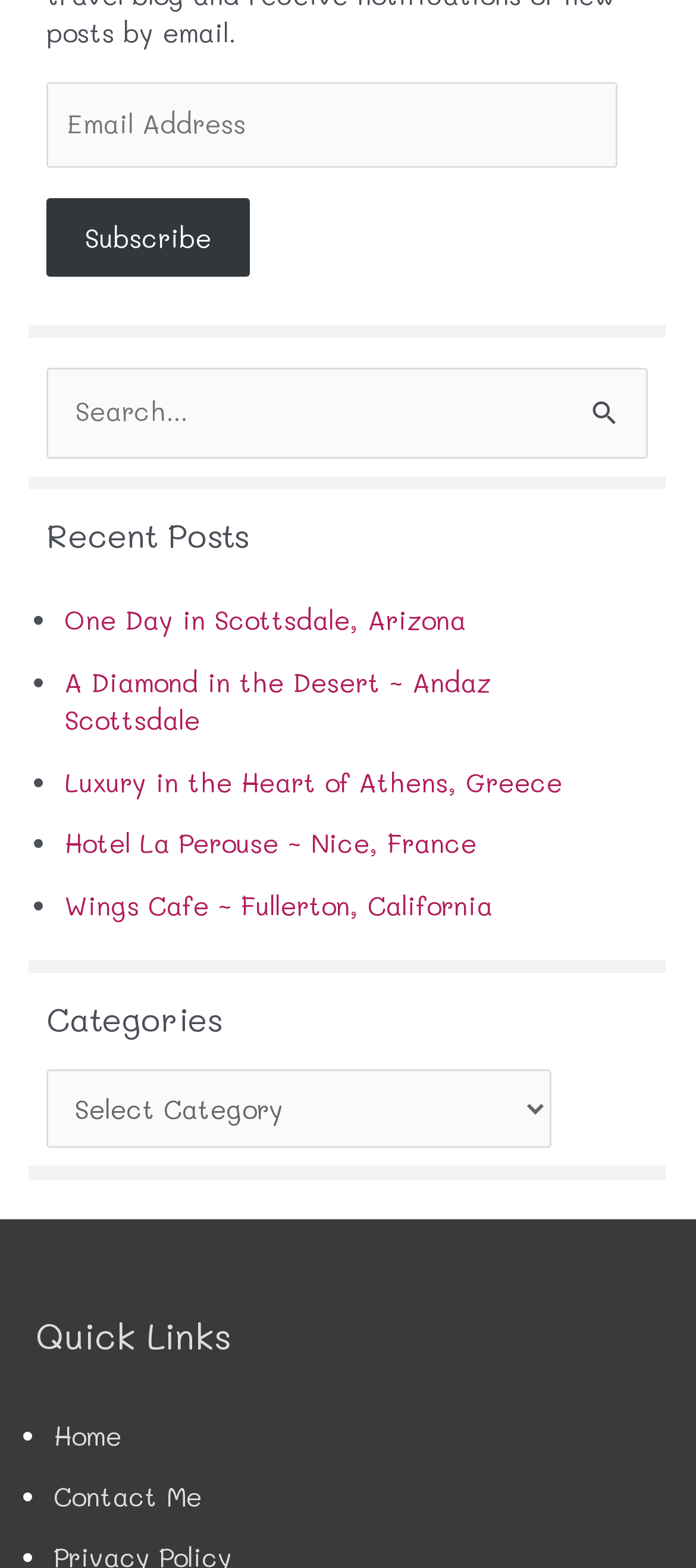Locate the bounding box coordinates of the segment that needs to be clicked to meet this instruction: "Visit Architect WordPress Theme".

None